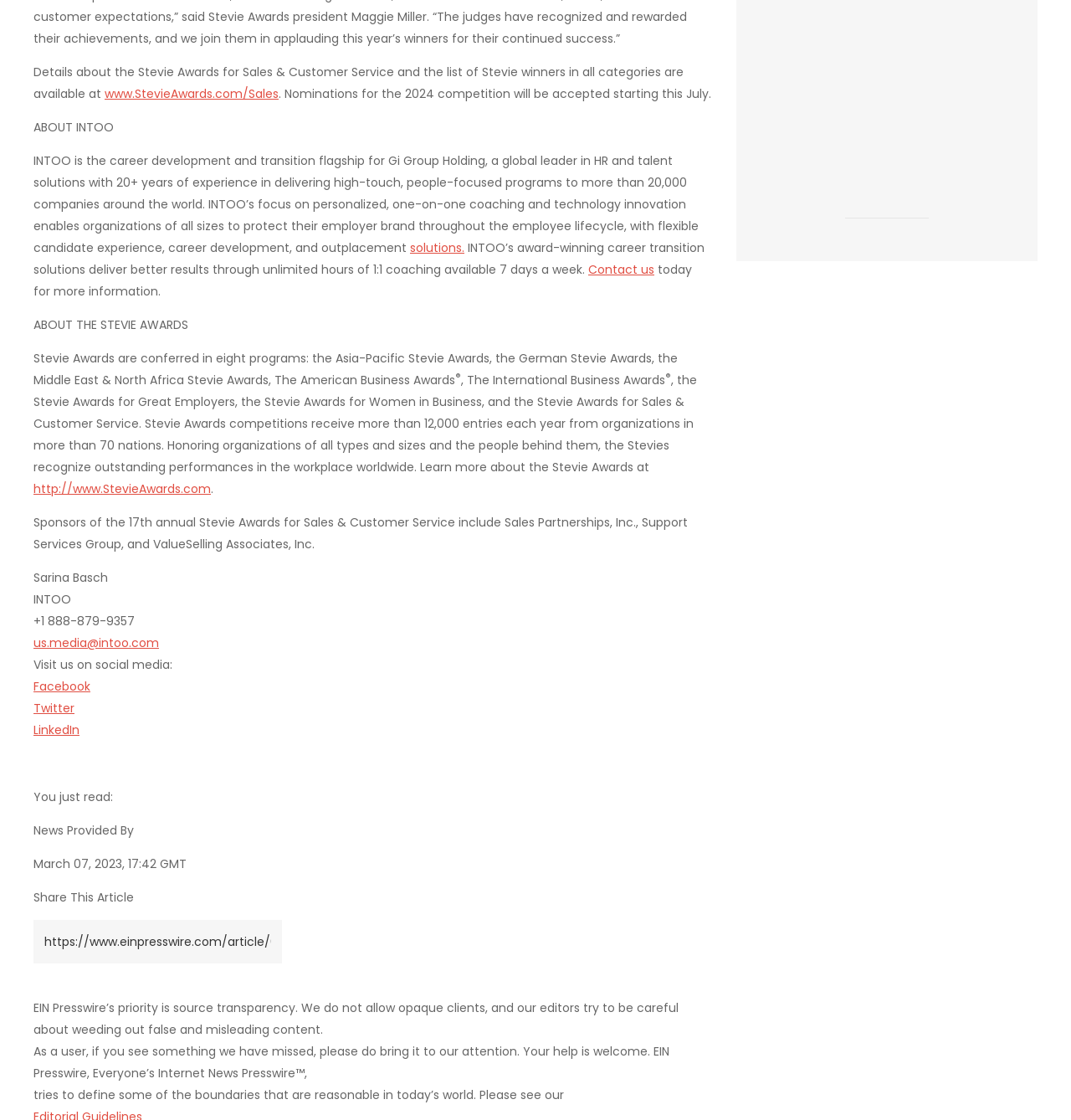What awards did INTOO win?
Refer to the image and provide a thorough answer to the question.

INTOO won a Stevie Award in the 2023 Stevie Awards for Sales & Customer Service, as mentioned in the article.